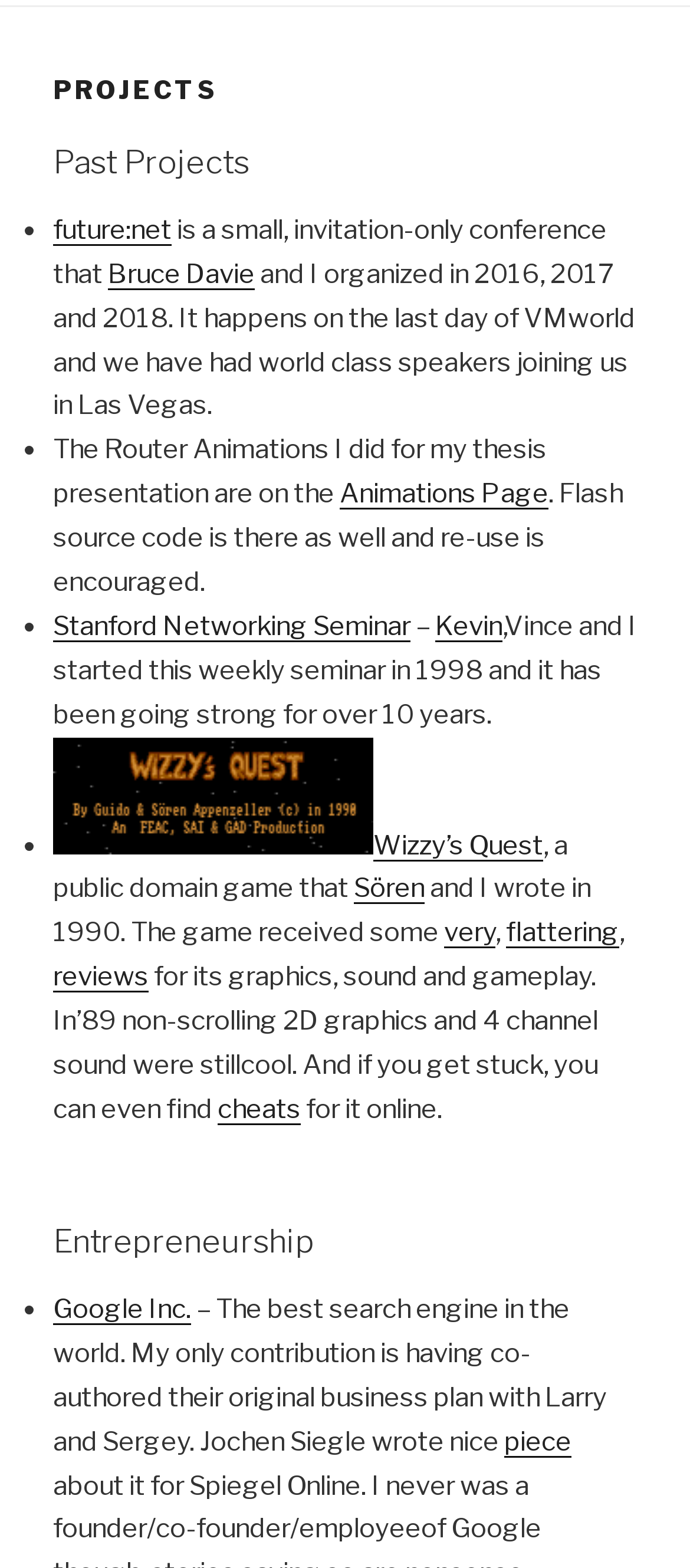Provide the bounding box coordinates in the format (top-left x, top-left y, bottom-right x, bottom-right y). All values are floating point numbers between 0 and 1. Determine the bounding box coordinate of the UI element described as: Google Inc.

[0.077, 0.825, 0.277, 0.845]